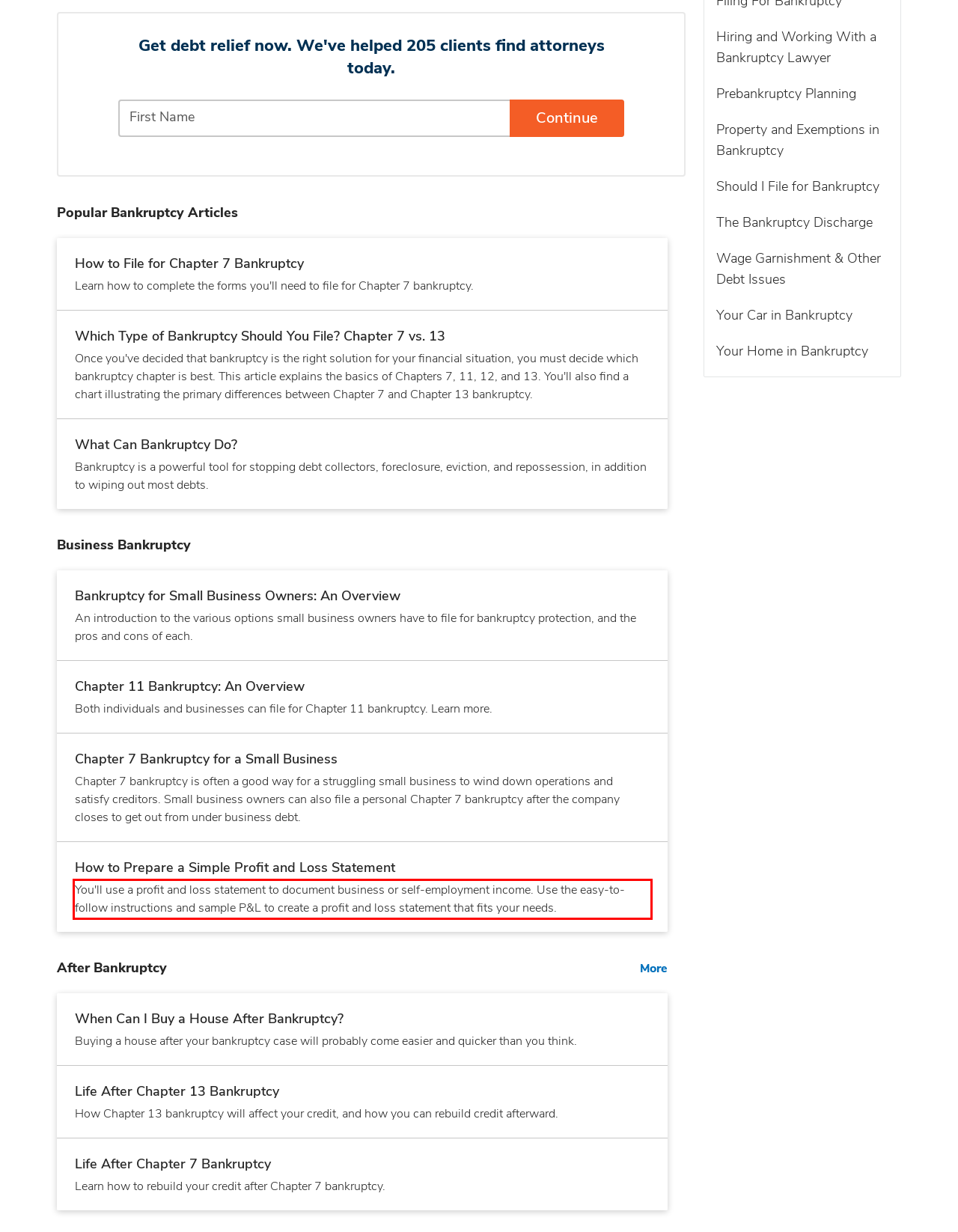Examine the screenshot of the webpage, locate the red bounding box, and generate the text contained within it.

You'll use a profit and loss statement to document business or self-employment income. Use the easy-to-follow instructions and sample P&L to create a profit and loss statement that fits your needs.